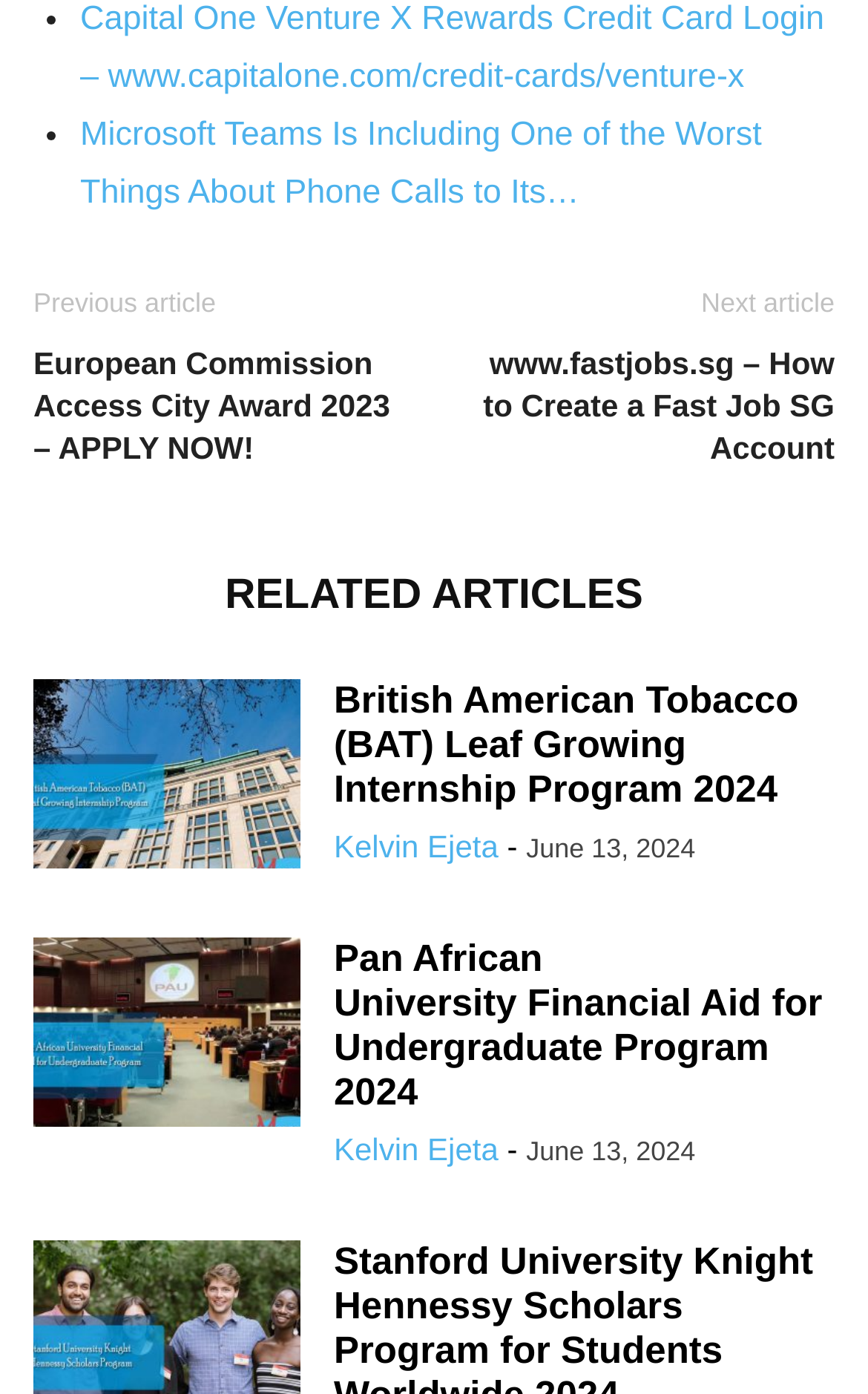What is the title of the first article?
Based on the screenshot, respond with a single word or phrase.

Microsoft Teams